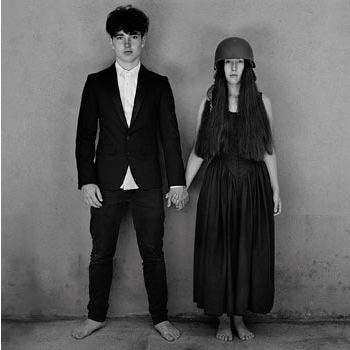Offer a detailed narrative of what is shown in the image.

The image features a striking black-and-white photograph of a boy and girl standing side by side. The boy is dressed in formal attire, wearing a fitted black suit and a white shirt, conveying a sense of seriousness and maturity. He stands barefoot, suggesting a contrast between his polished appearance and a more vulnerable state. 

Next to him, the girl presents a contrasting image; she wears a long, flowing black dress, adding a sense of drama and melancholy. Notably, she has a helmet on her head, symbolizing protection, conflict, or perhaps the burdens of war. The girl's long hair cascades down her back, enhancing the ethereal quality of her appearance.

Both figures hold hands, which creates a connection between them, hinting at themes of unity or shared experience amid their contrasting outfits and expressions. The stark, textured background emphasizes their figures, drawing the viewer's attention to the depth of the image and the emotional narratives it could represent.